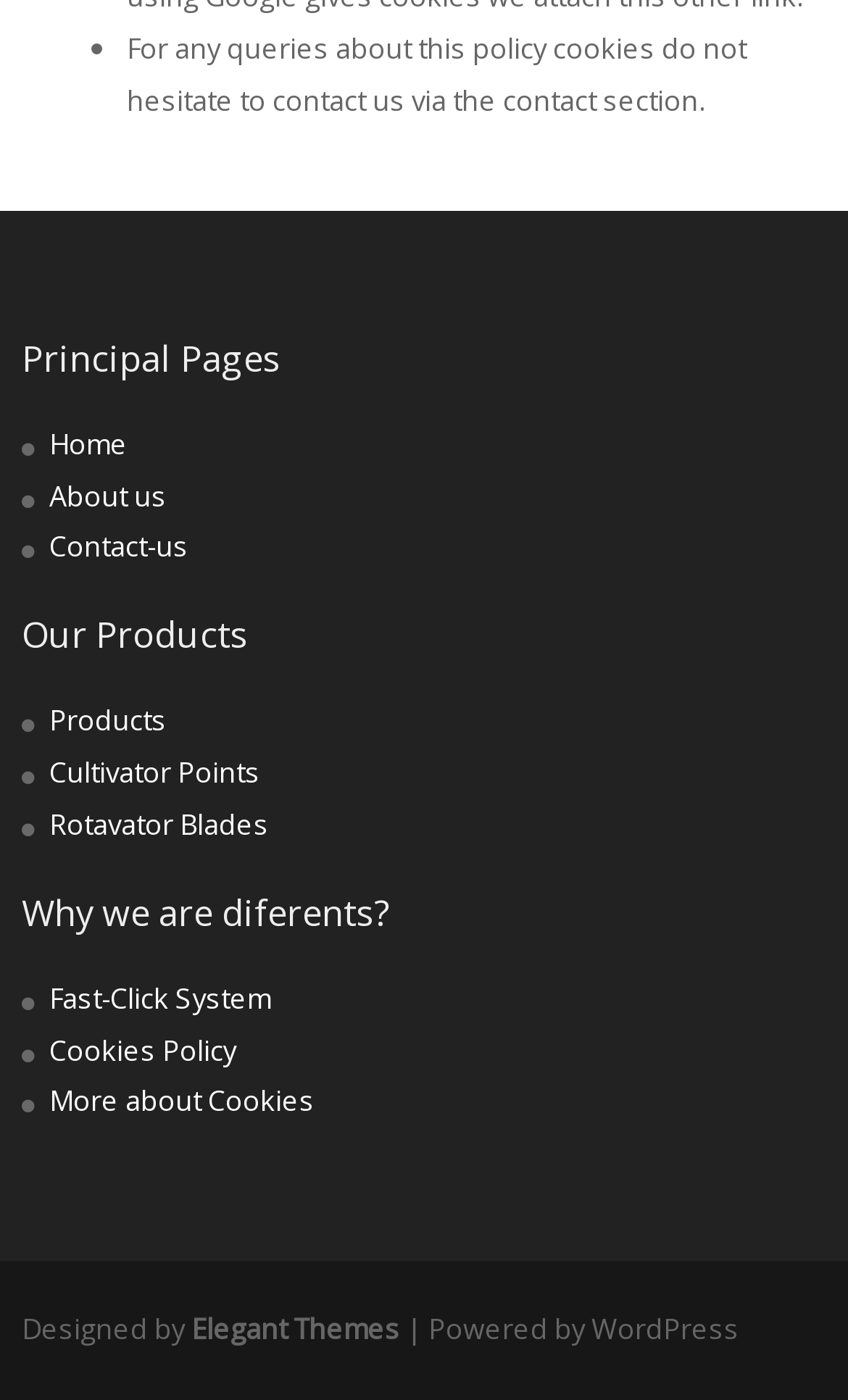Please locate the bounding box coordinates of the element that should be clicked to complete the given instruction: "read cookies policy".

[0.026, 0.732, 0.974, 0.769]